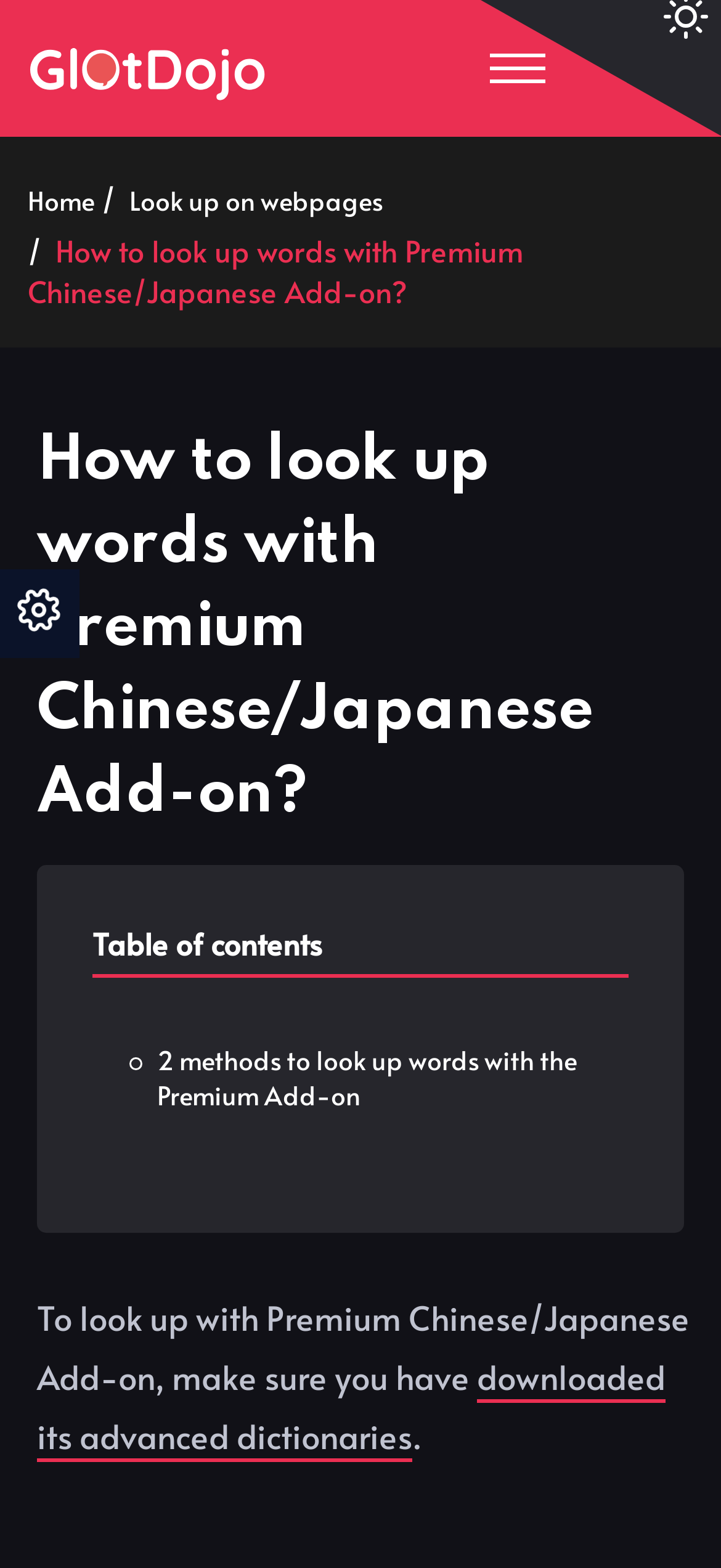Can you locate the main headline on this webpage and provide its text content?

How to look up words with Premium Chinese/Japanese Add-on?